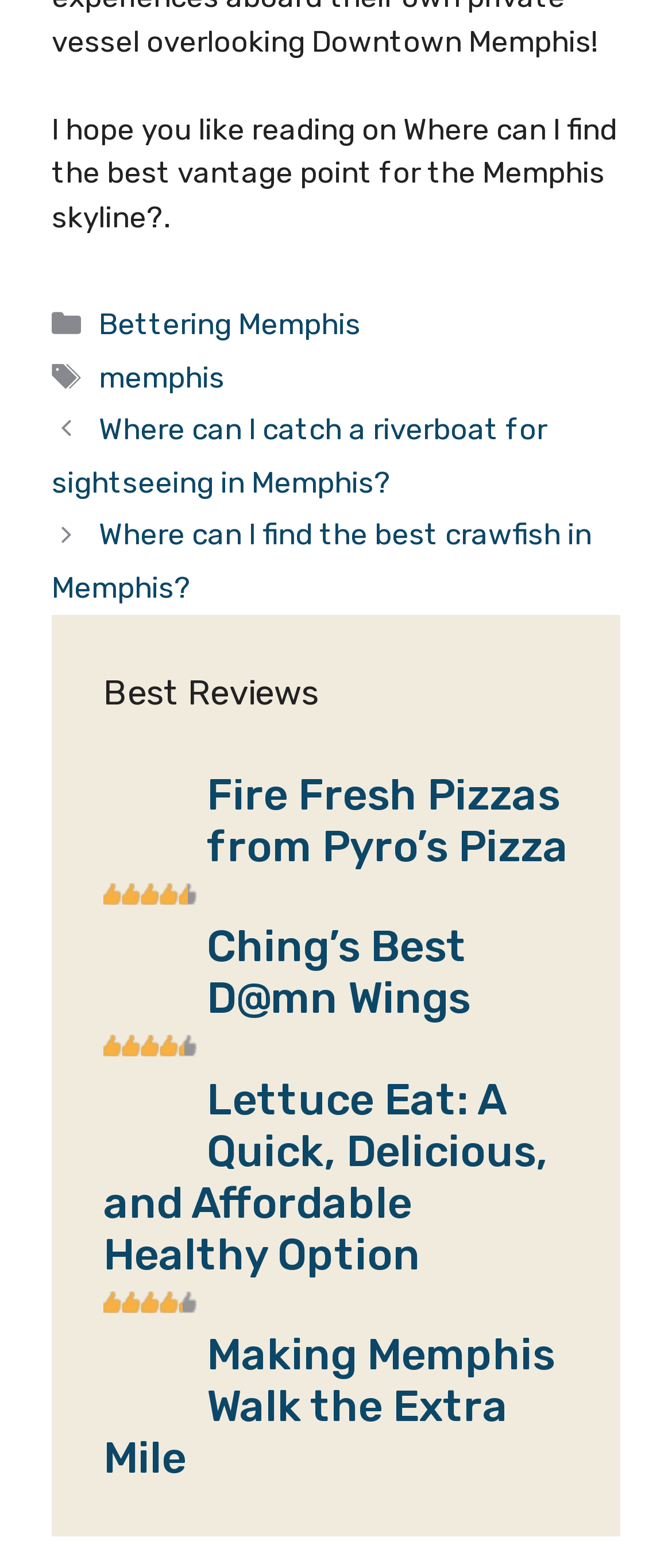Identify the bounding box coordinates for the UI element mentioned here: "memphis". Provide the coordinates as four float values between 0 and 1, i.e., [left, top, right, bottom].

[0.147, 0.229, 0.334, 0.251]